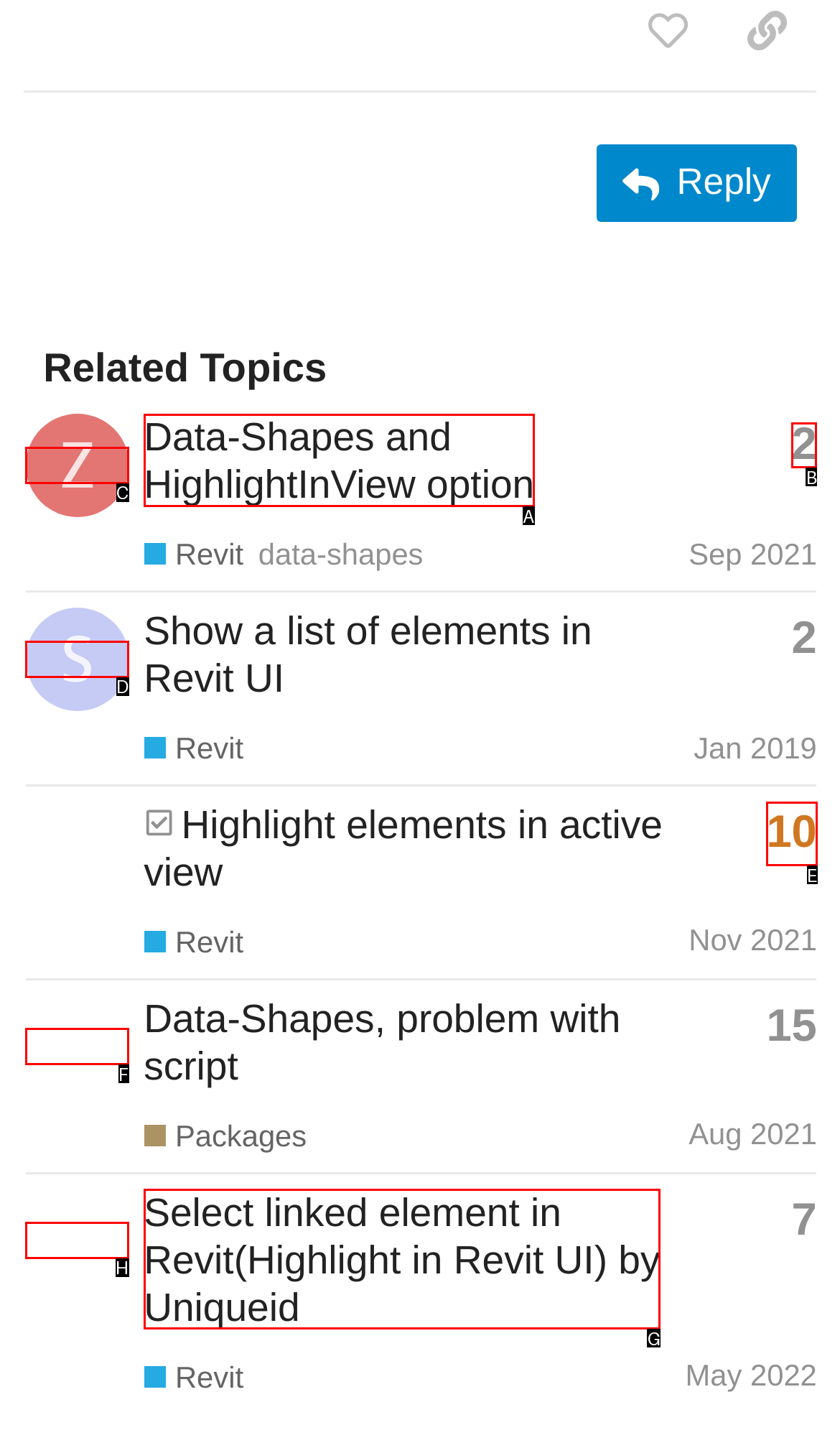Which lettered option should be clicked to perform the following task: Check the replies of the topic about Highlight elements in active view
Respond with the letter of the appropriate option.

E